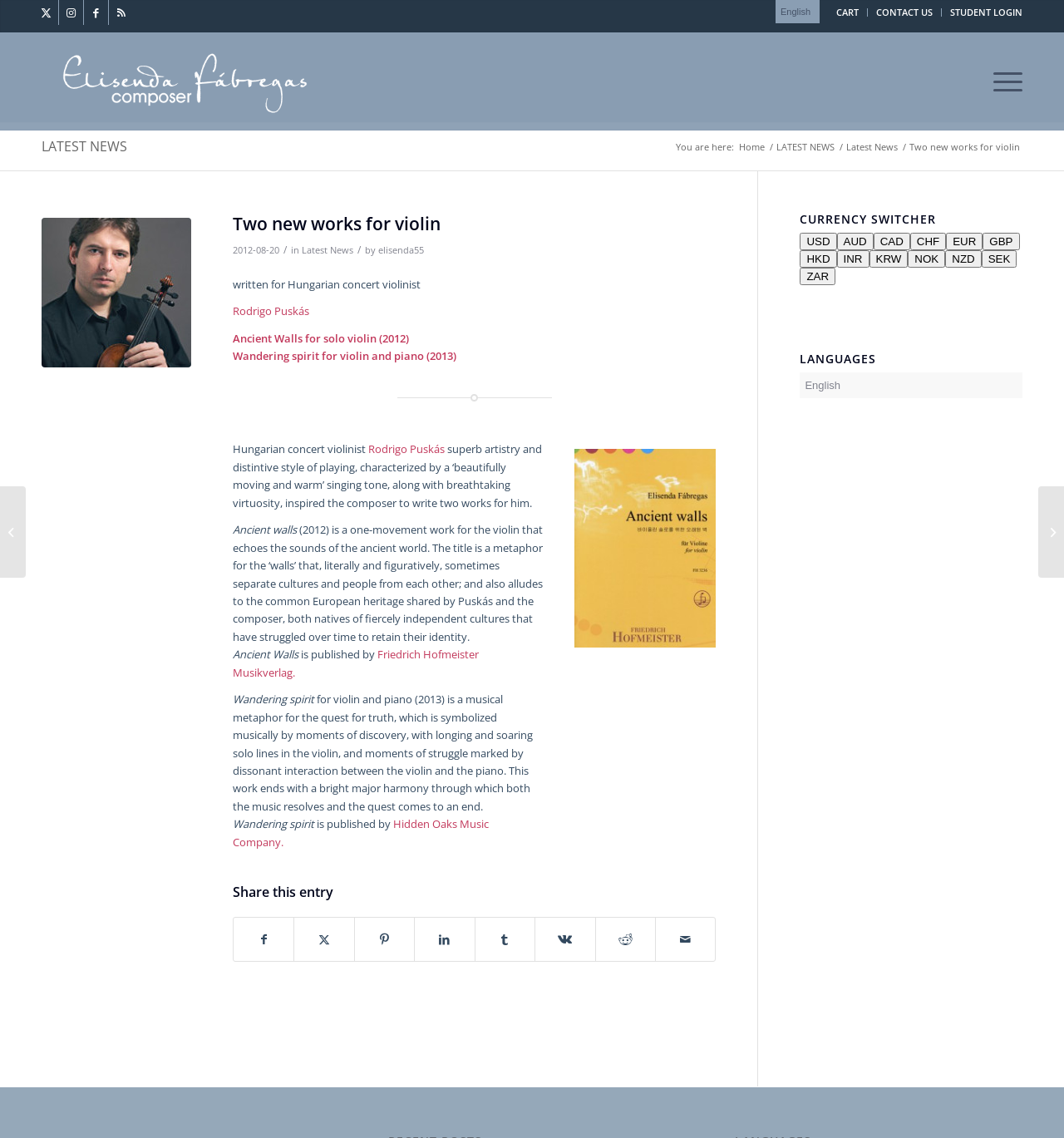Find the bounding box coordinates of the area that needs to be clicked in order to achieve the following instruction: "Share this entry on Facebook". The coordinates should be specified as four float numbers between 0 and 1, i.e., [left, top, right, bottom].

[0.22, 0.806, 0.276, 0.845]